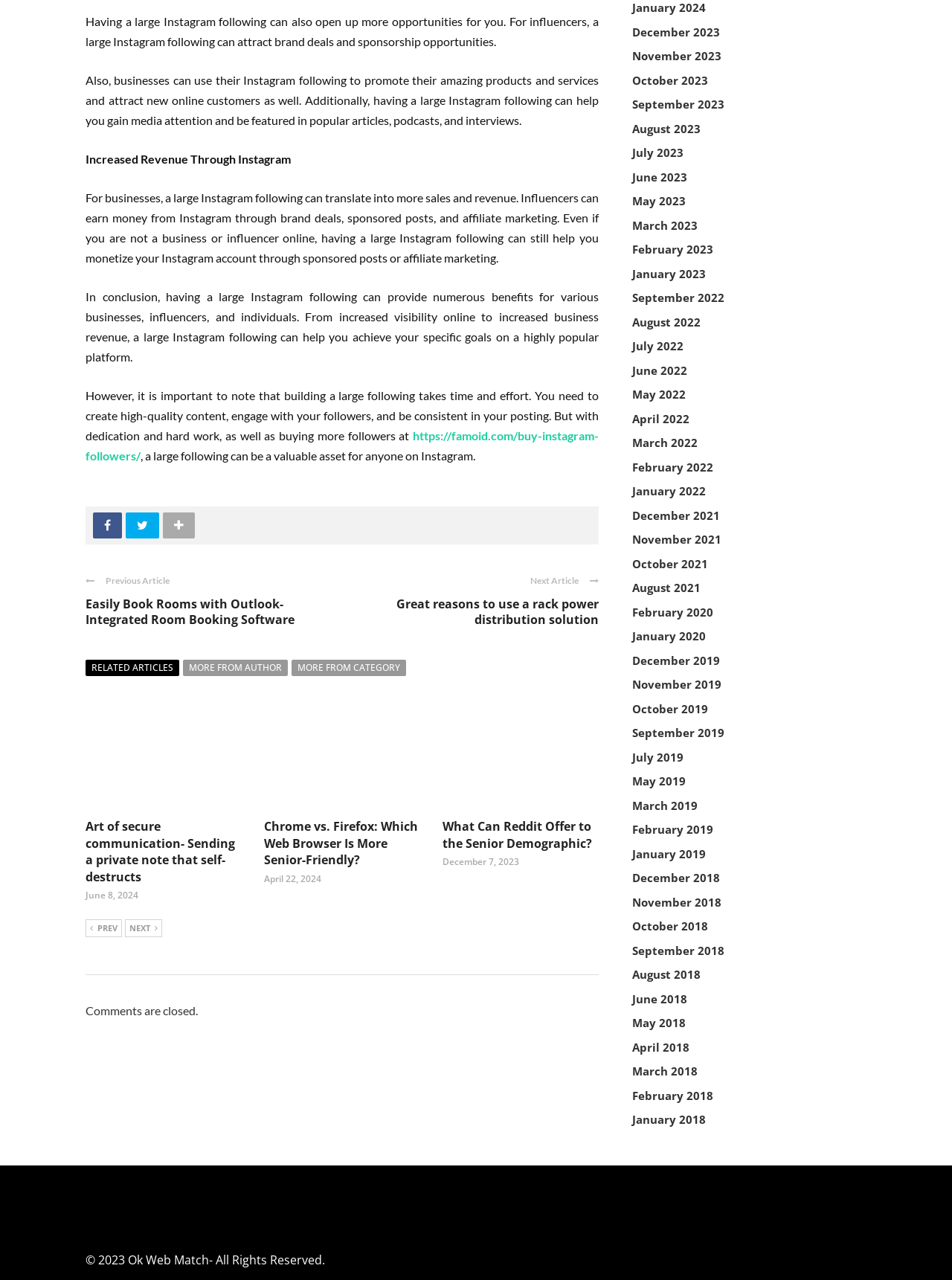Please determine the bounding box coordinates of the element to click in order to execute the following instruction: "Click on 'Easily Book Rooms with Outlook-Integrated Room Booking Software'". The coordinates should be four float numbers between 0 and 1, specified as [left, top, right, bottom].

[0.09, 0.466, 0.34, 0.49]